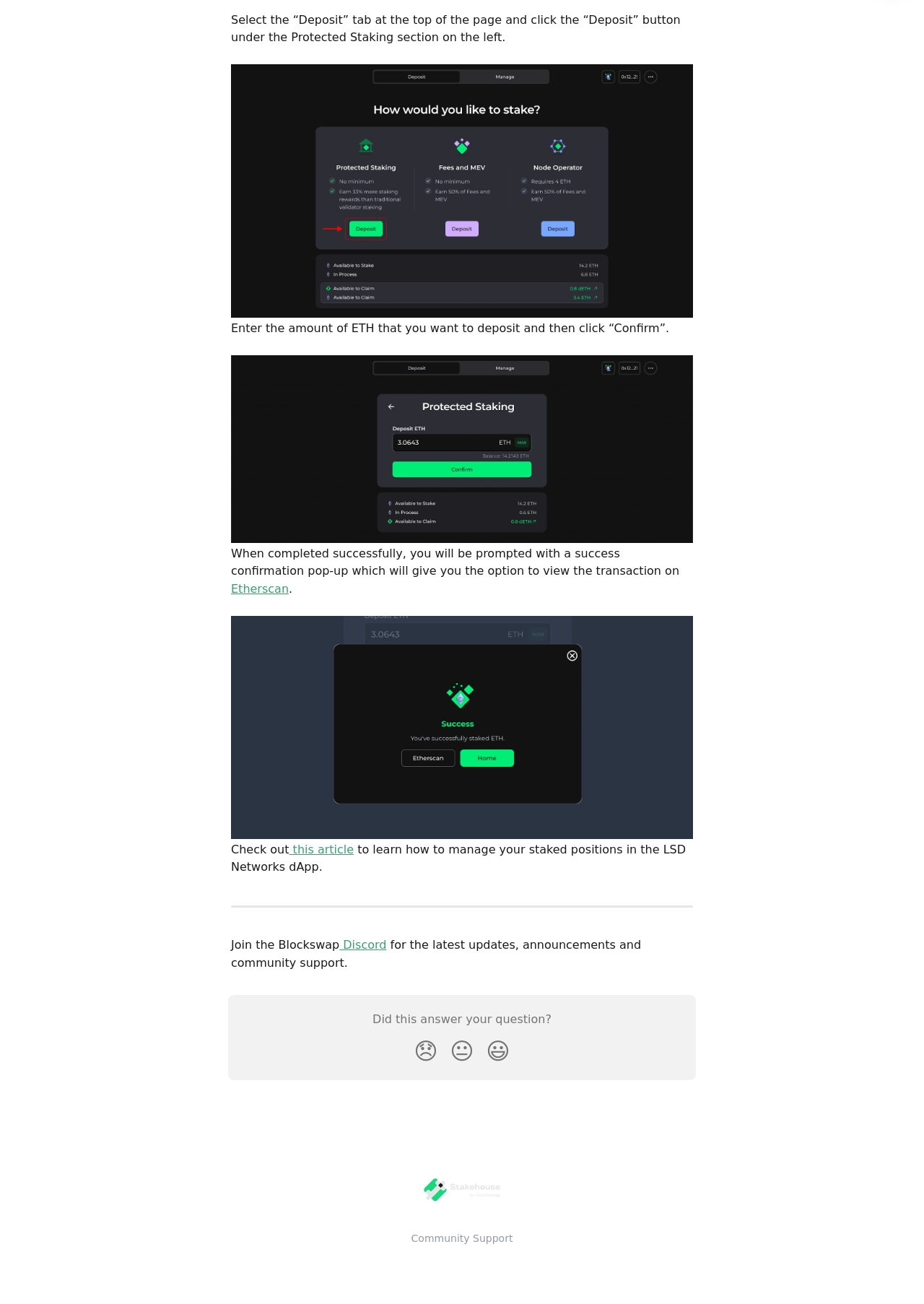Please find the bounding box coordinates of the element's region to be clicked to carry out this instruction: "Click on 'Workers Compensation Book'".

None